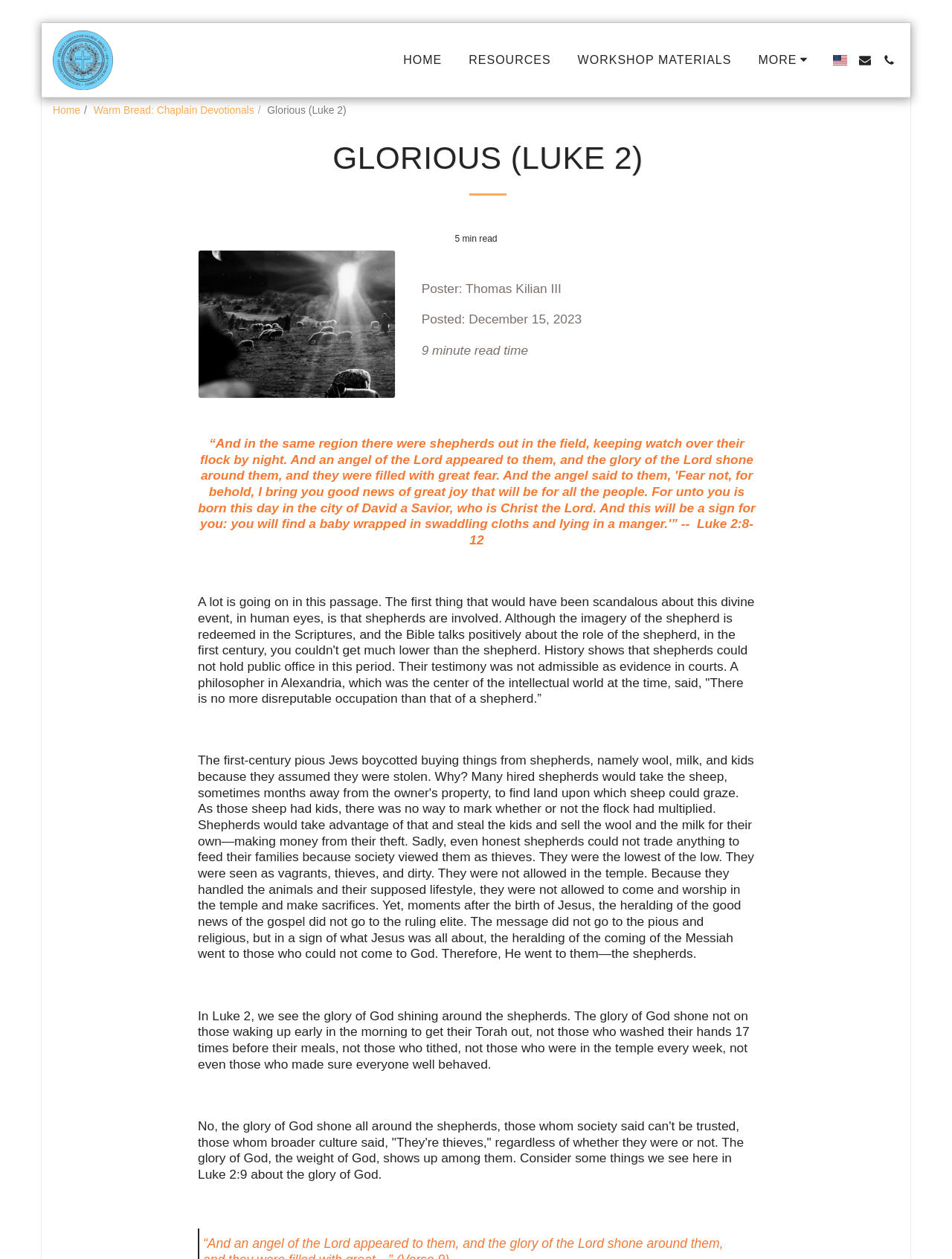Find the bounding box coordinates of the clickable area that will achieve the following instruction: "Click on the 'RESOURCES' link".

[0.481, 0.038, 0.59, 0.057]